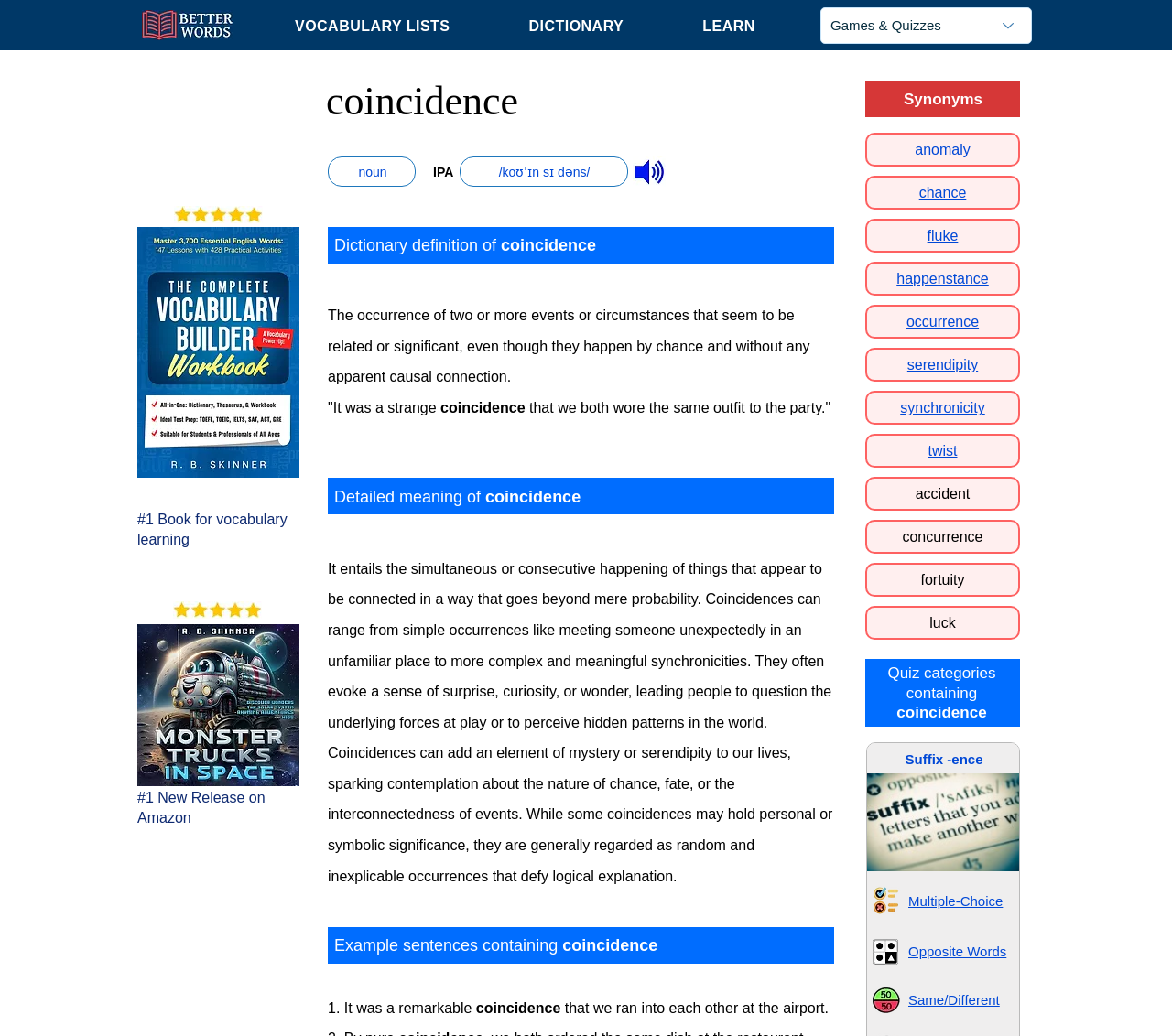Answer the question below in one word or phrase:
What is a synonym of 'coincidence'?

happenstance